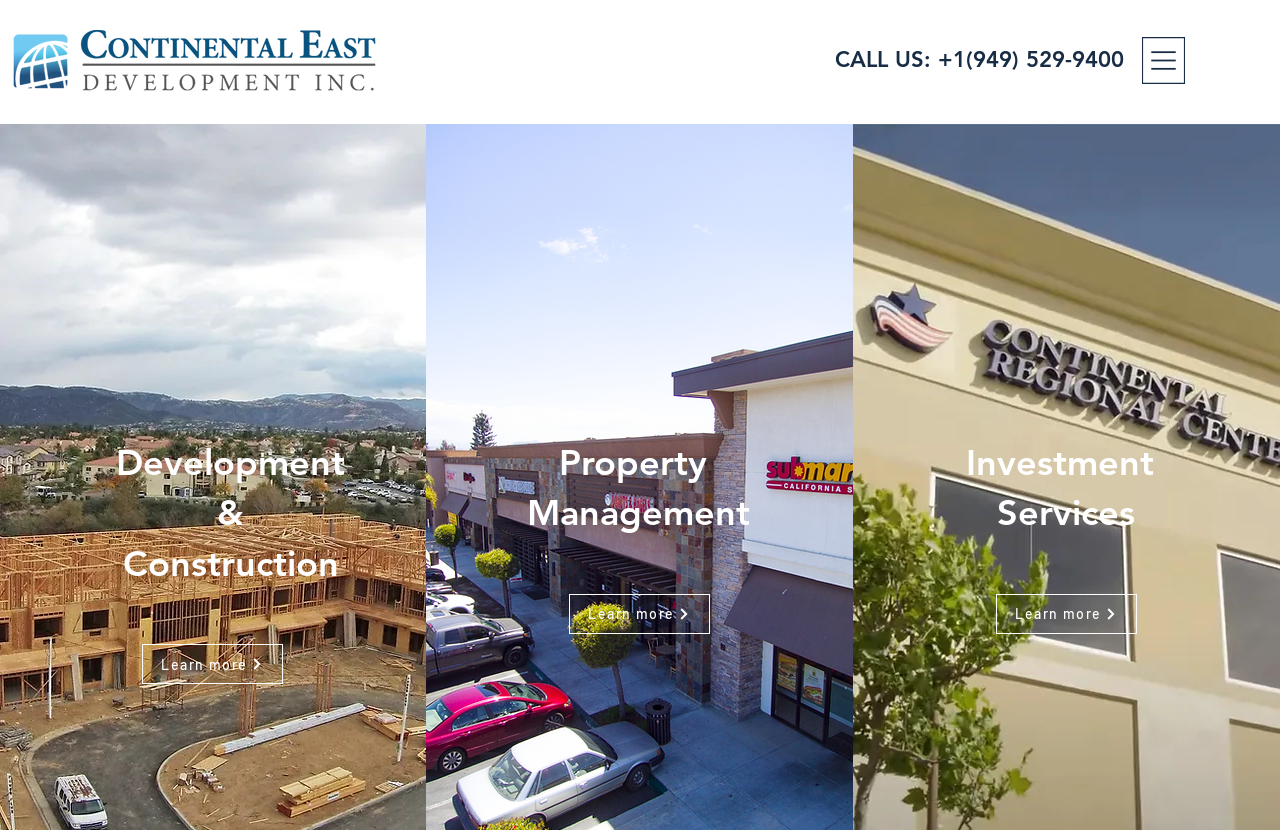Find the bounding box of the UI element described as: "+1(949) 529-9400". The bounding box coordinates should be given as four float values between 0 and 1, i.e., [left, top, right, bottom].

[0.732, 0.055, 0.878, 0.088]